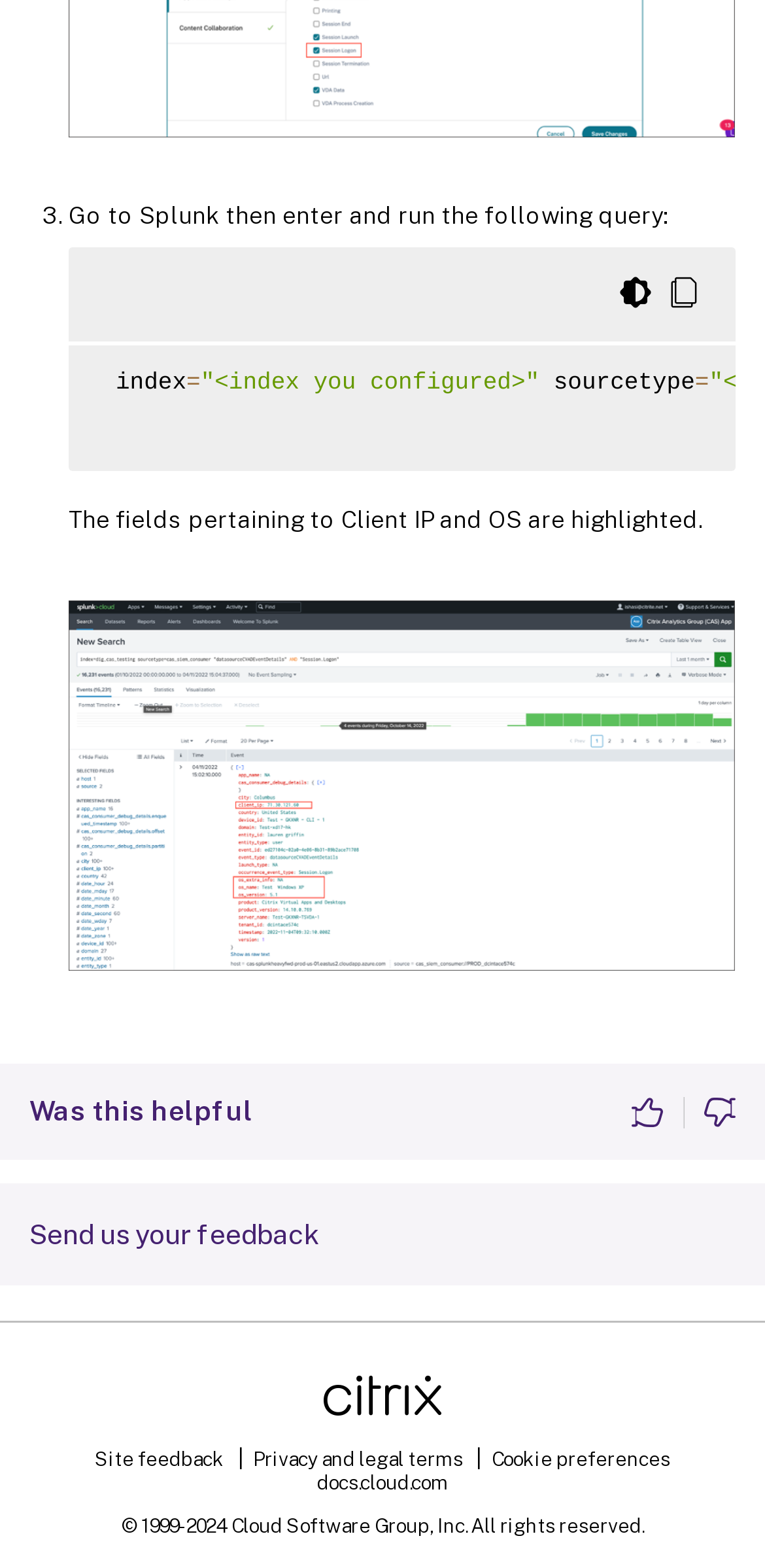With reference to the screenshot, provide a detailed response to the question below:
What is the purpose of the link at the bottom?

The link at the bottom of the webpage is used to send feedback to the website. It is a way for users to provide their opinions or suggestions about the webpage or its content.